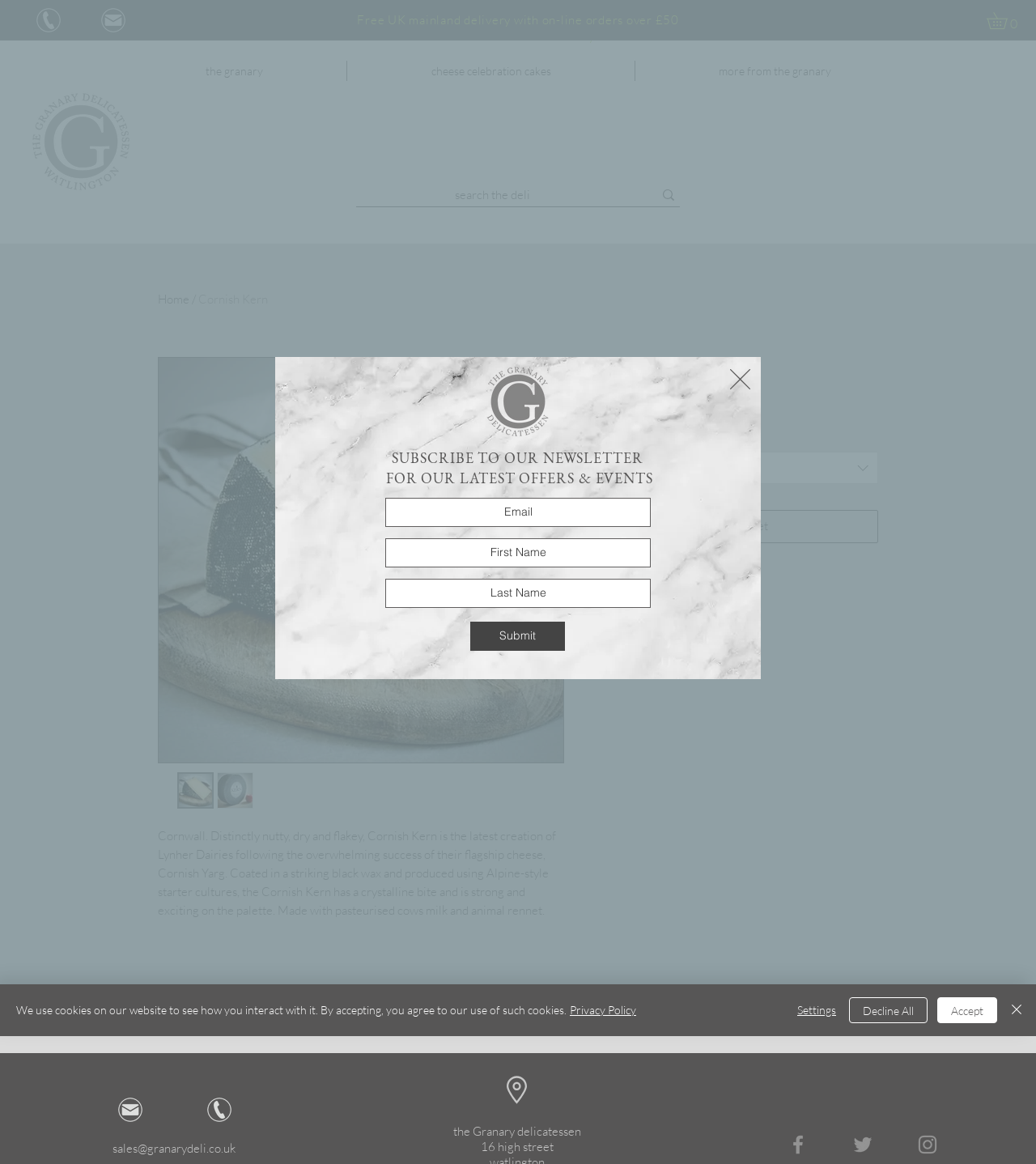Using the details in the image, give a detailed response to the question below:
What is the purpose of the 'Subscribe to our newsletter' section?

I inferred the answer by looking at the text in the section, which says 'SUBSCRIBE TO OUR NEWSLETTER FOR OUR LATEST OFFERS & EVENTS'.